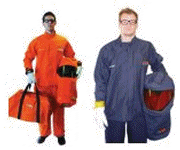Describe all significant details and elements found in the image.

The image displays two individuals dressed in safety gear suitable for electrical work. On the left, a person is wearing an orange protective suit and gloves while holding a large bag, possibly containing additional PPE or tools. This attire suggests a focus on high visibility and protection in hazardous environments. On the right, the second individual is dressed in a dark blue work suit with yellow gloves, also holding a piece of protective equipment, which appears to be a helmet or hood. The contrasting colors and designs of their outfits highlight the importance of proper safety measures in the electrical field, emphasizing professionalism and readiness for tasks involving electrical wiring and equipment. The setting conveys a sense of responsibility and safety in potentially dangerous work conditions.